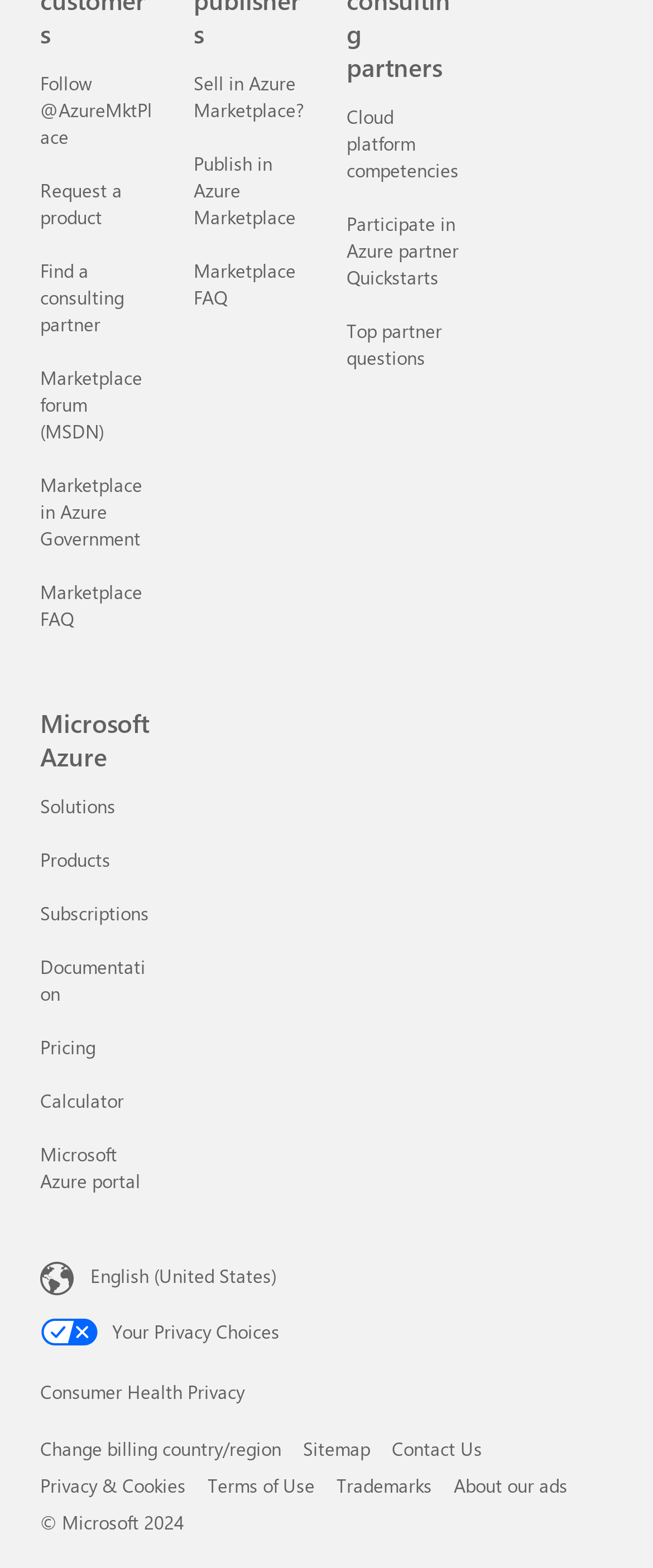Identify the bounding box coordinates of the area you need to click to perform the following instruction: "Sell in Azure Marketplace?".

[0.296, 0.045, 0.465, 0.078]